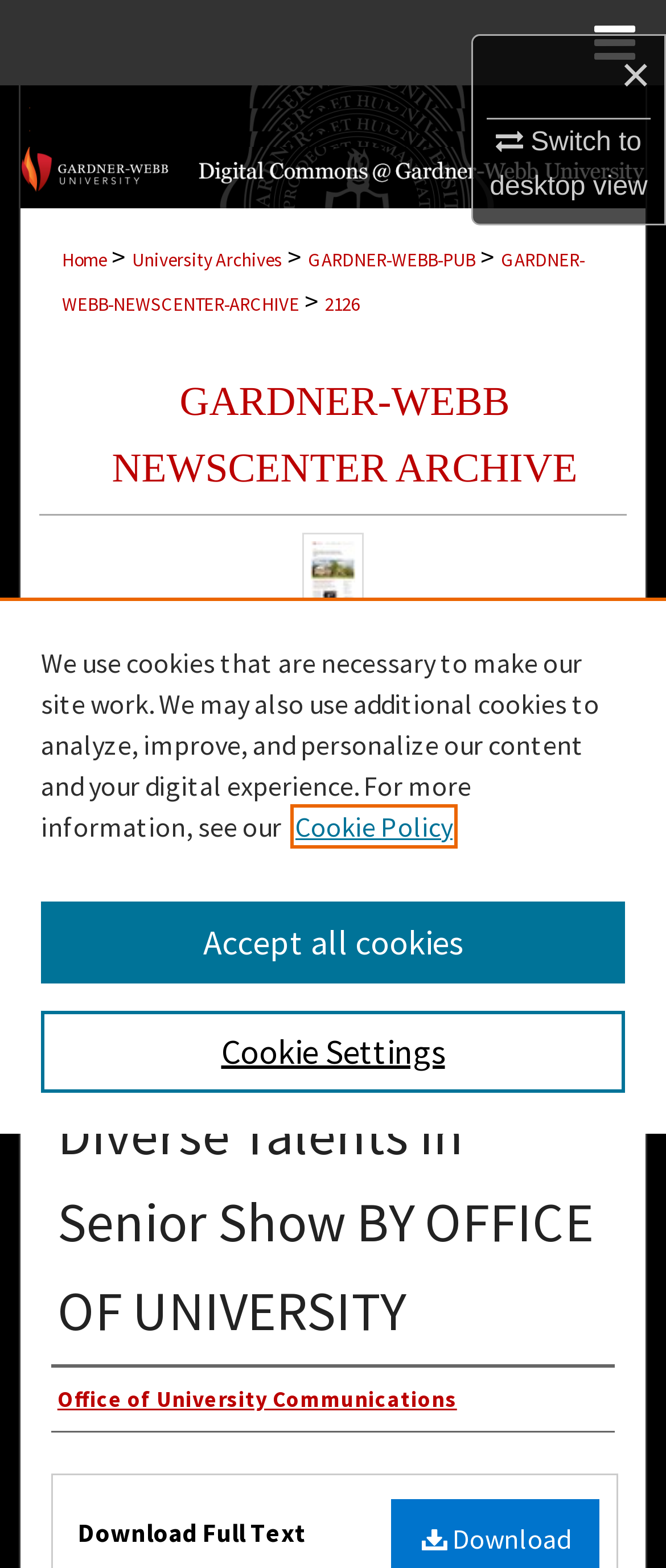Answer the question in a single word or phrase:
What is the purpose of the Senior Show?

To exhibit diverse talents